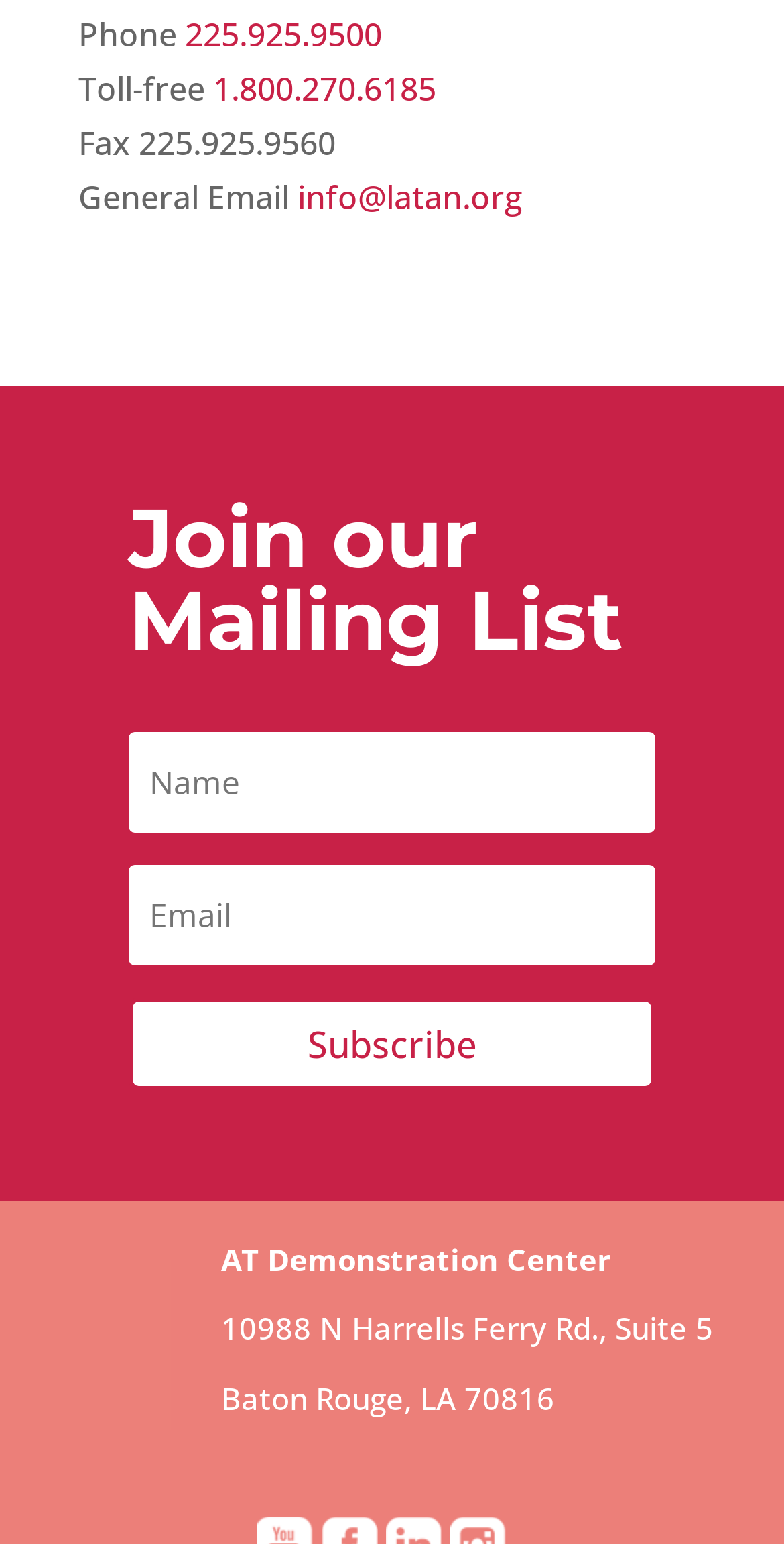Please determine the bounding box coordinates of the element to click in order to execute the following instruction: "Subscribe to the mailing list". The coordinates should be four float numbers between 0 and 1, specified as [left, top, right, bottom].

[0.164, 0.647, 0.836, 0.706]